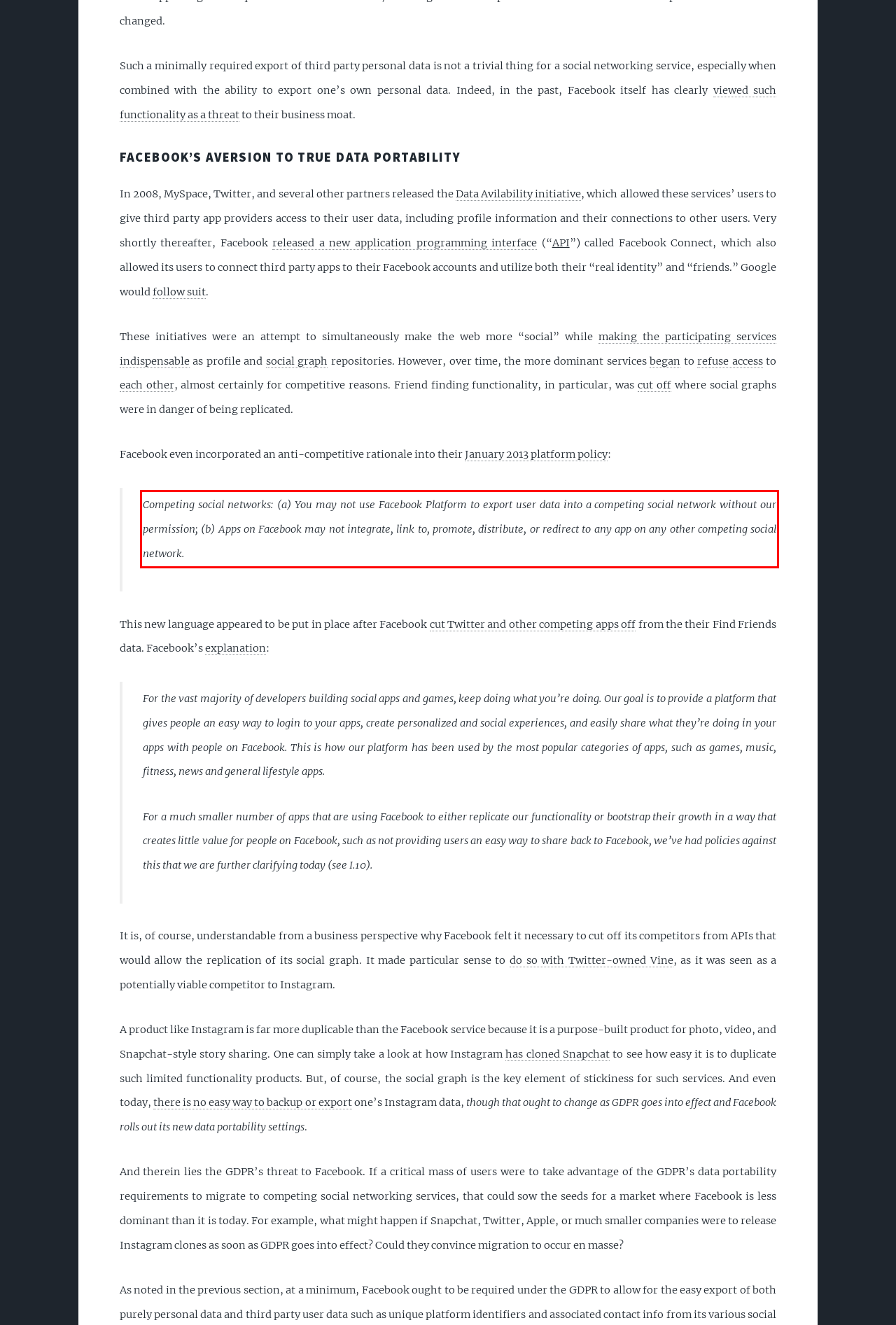Using the provided screenshot of a webpage, recognize and generate the text found within the red rectangle bounding box.

Competing social networks: (a) You may not use Facebook Platform to export user data into a competing social network without our permission; (b) Apps on Facebook may not integrate, link to, promote, distribute, or redirect to any app on any other competing social network.